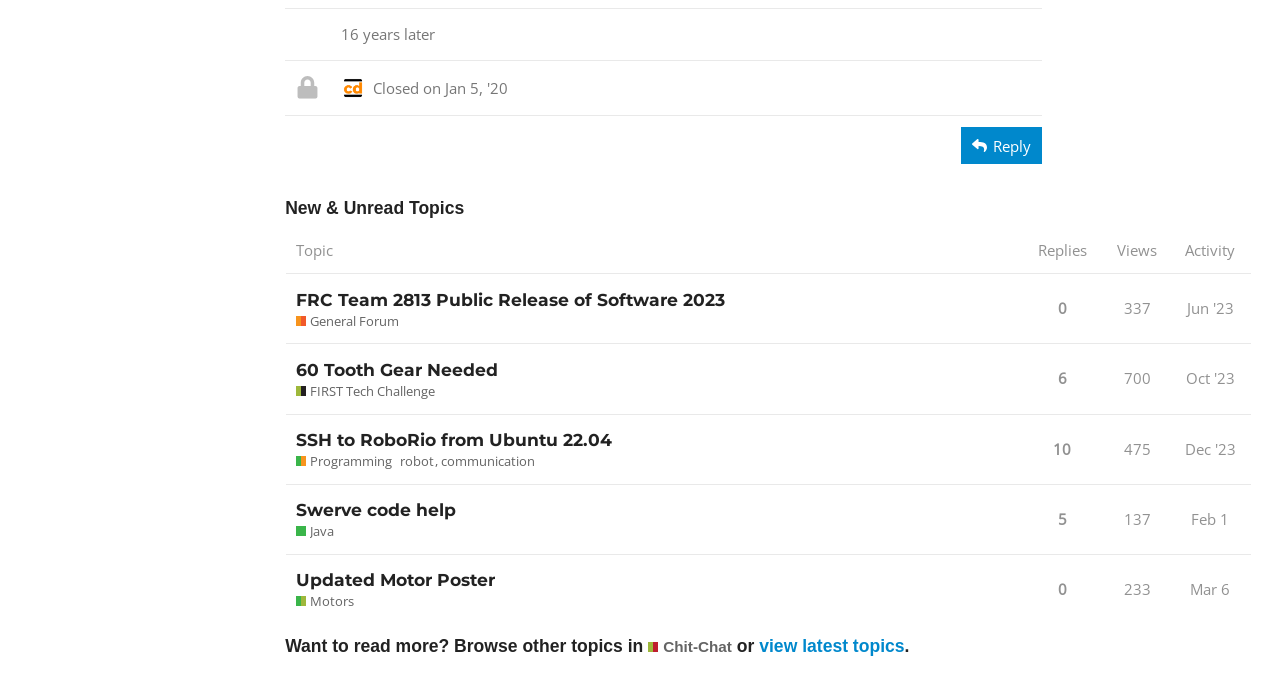Determine the coordinates of the bounding box that should be clicked to complete the instruction: "Click 'Chit-Chat'". The coordinates should be represented by four float numbers between 0 and 1: [left, top, right, bottom].

[0.506, 0.933, 0.572, 0.965]